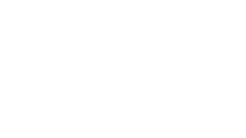Please answer the following question using a single word or phrase: 
What is the context of the article or interview platform?

Musical discussions